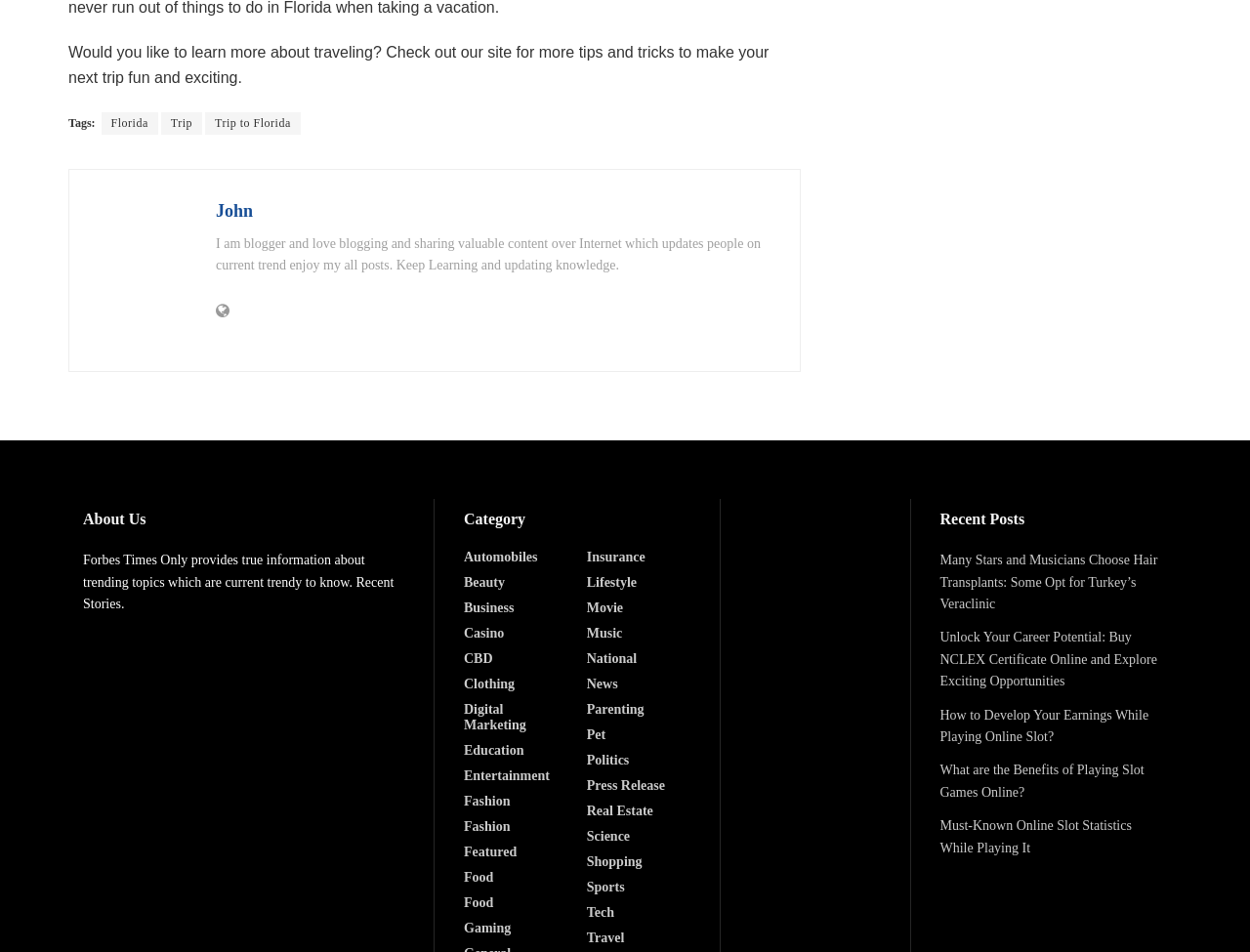Bounding box coordinates are specified in the format (top-left x, top-left y, bottom-right x, bottom-right y). All values are floating point numbers bounded between 0 and 1. Please provide the bounding box coordinate of the region this sentence describes: Digital Marketing

[0.371, 0.738, 0.454, 0.771]